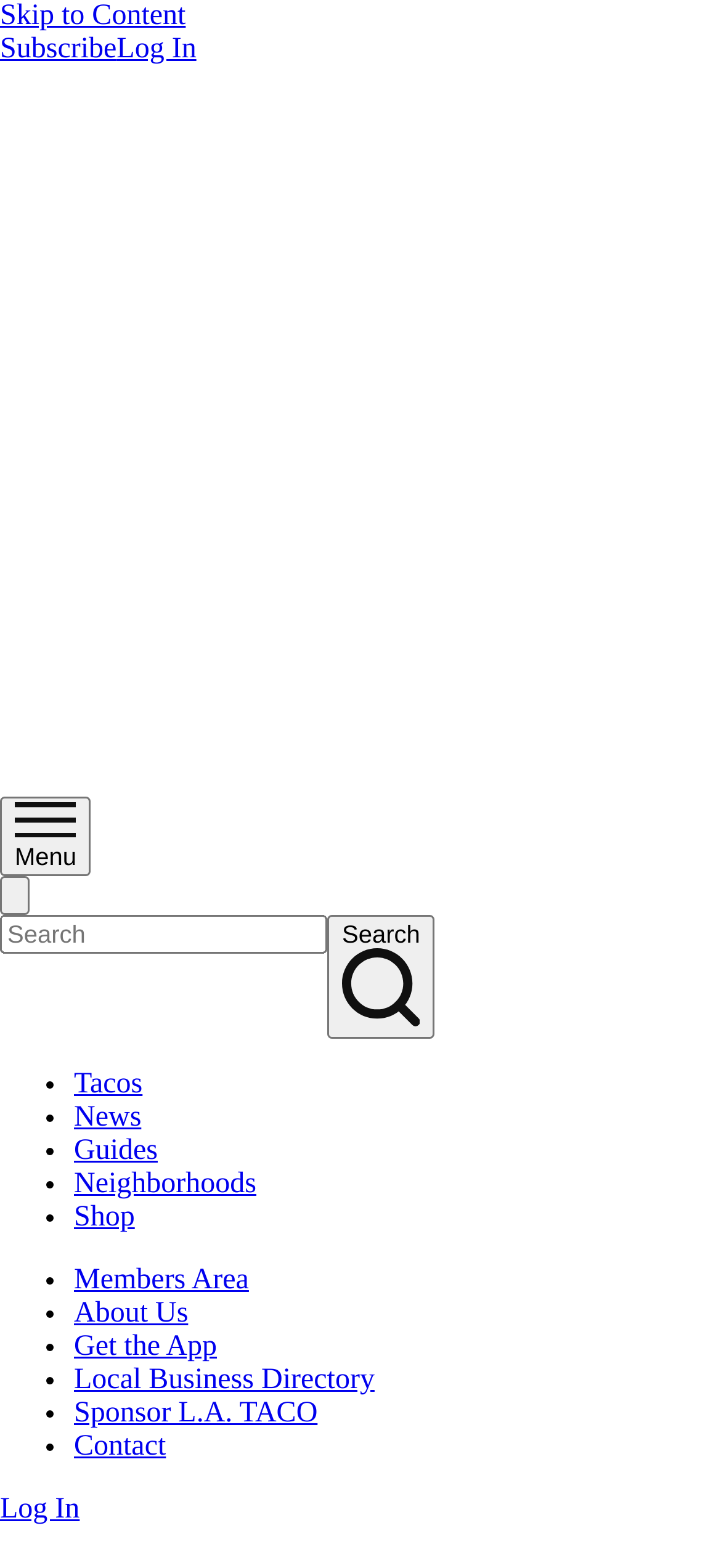What is the purpose of the 'Search' button?
Examine the webpage screenshot and provide an in-depth answer to the question.

The 'Search' button is located next to the 'Search' textbox, which implies that its purpose is to initiate a search query on the website.